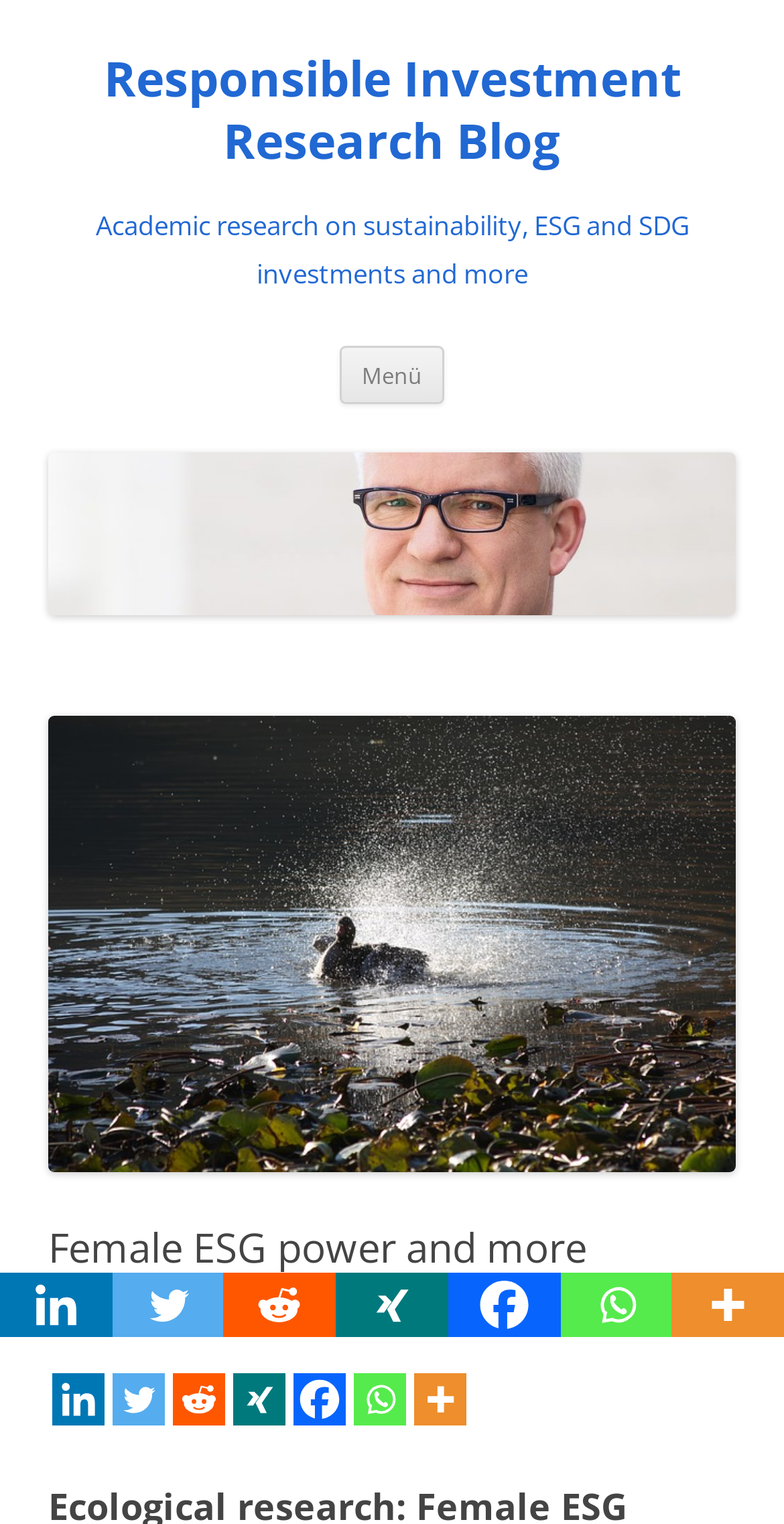Describe all significant elements and features of the webpage.

This webpage is a blog post titled "Female ESG power and more (Researchposting 111)" from the "Responsible Investment Research Blog". At the top, there is a heading with the blog name, accompanied by a link to the blog. Below this, there is a heading that describes the blog's focus on academic research on sustainability, ESG, and SDG investments.

To the right of the headings, there is a button labeled "Menü" and a link "Zum Inhalt springen", which translates to "Jump to content". Below these elements, there is a link to the blog, accompanied by an image with the same name.

The main content of the page is divided into two sections. The top section features a nature picture as an illustration for the blog, accompanied by a heading with the title of the blog post. Below this, there are several social media links, including Linkedin, Twitter, Reddit, Xing, Facebook, and Whatsapp, which are arranged horizontally across the page.

The bottom section of the page appears to be a footer, which contains the same social media links as the top section, arranged in the same order. There is also an image with no description in the footer section.

Overall, the webpage has a simple layout with a clear hierarchy of headings and links, making it easy to navigate. The use of images and social media links adds visual interest and provides ways for users to engage with the content.